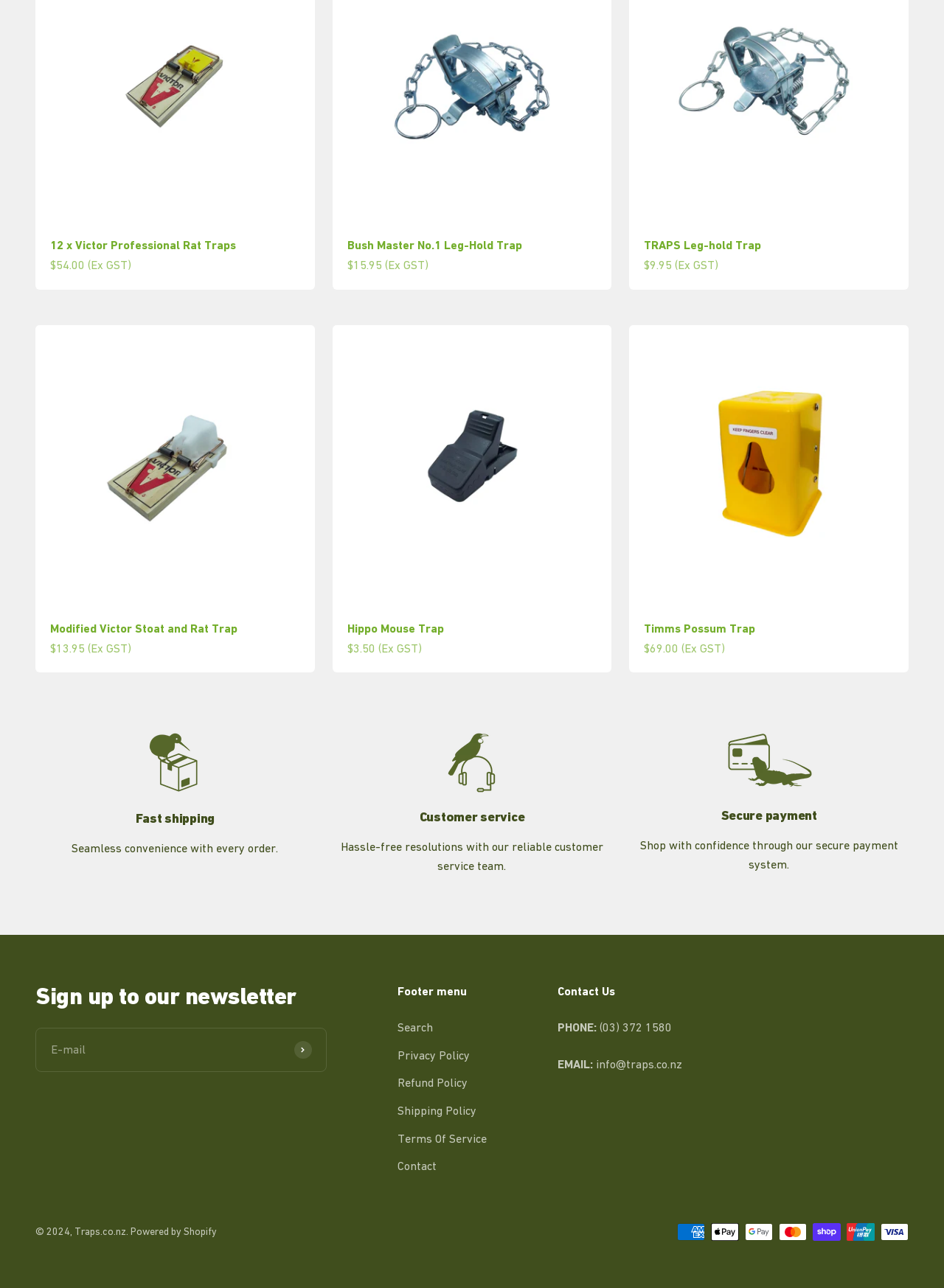Please identify the bounding box coordinates of the element's region that should be clicked to execute the following instruction: "Enter email address in the subscription box". The bounding box coordinates must be four float numbers between 0 and 1, i.e., [left, top, right, bottom].

[0.038, 0.798, 0.346, 0.832]